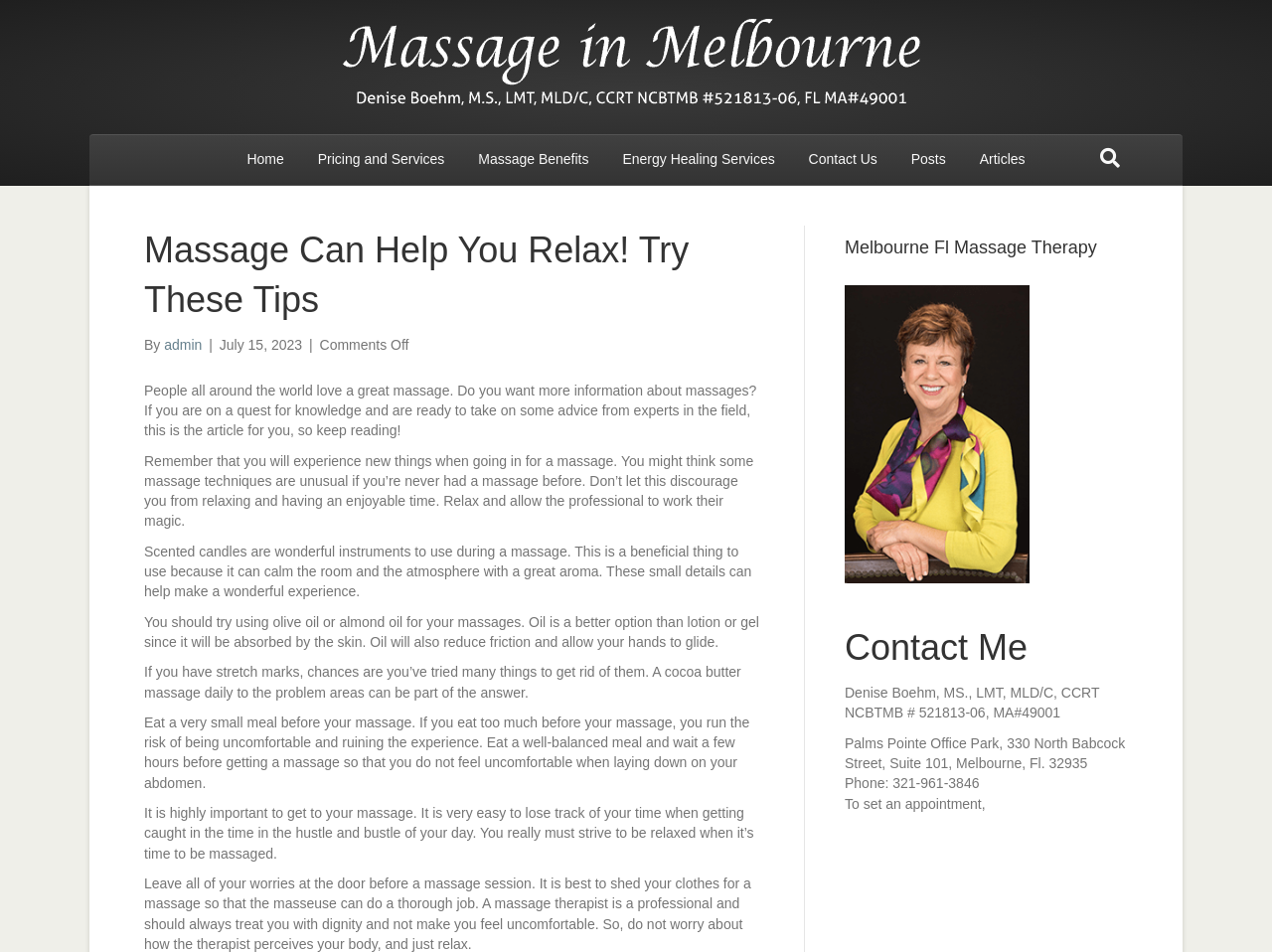Identify and extract the heading text of the webpage.

Massage Can Help You Relax! Try These Tips